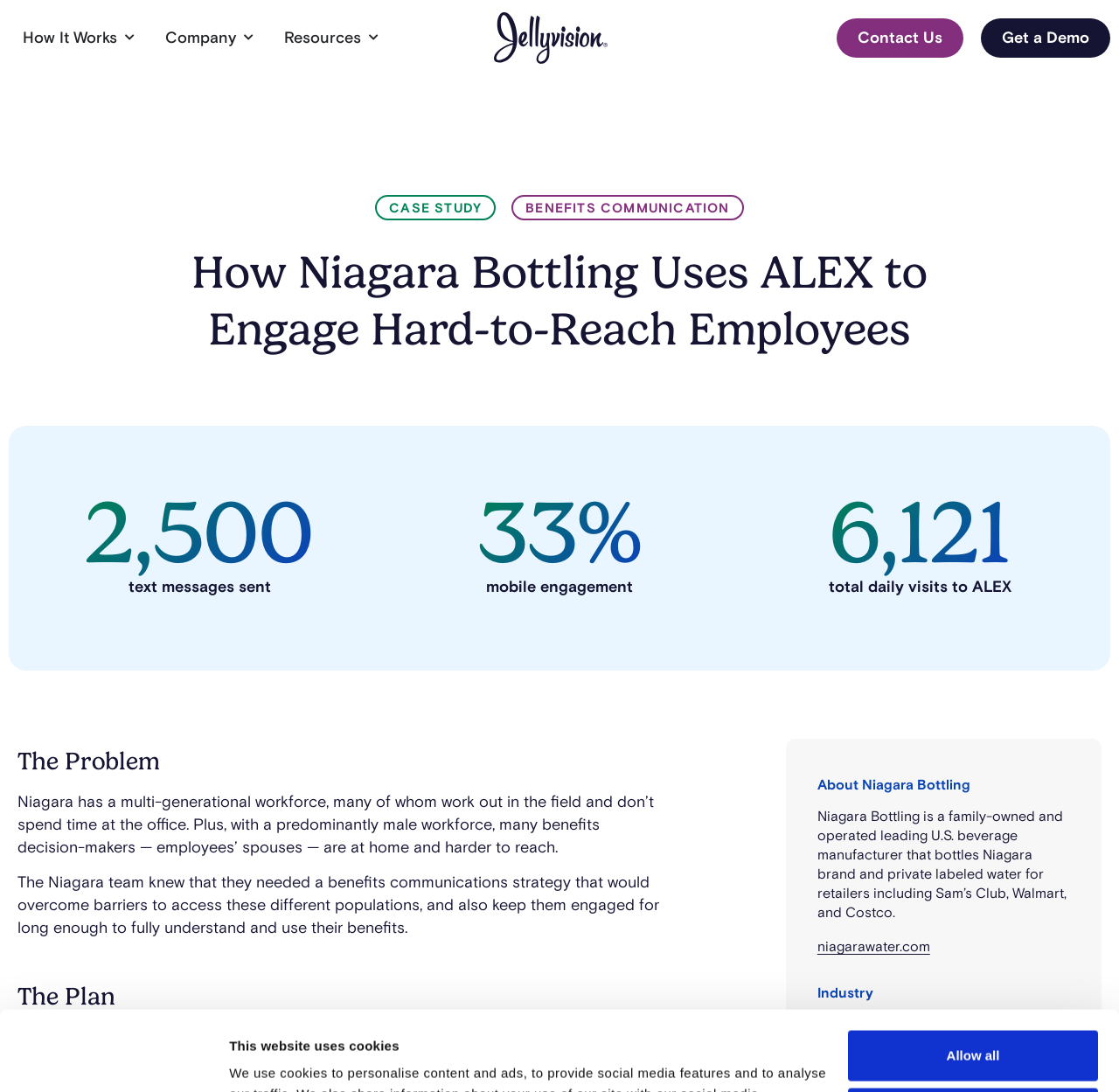What is the company logo on the top left?
Please answer the question with as much detail as possible using the screenshot.

The company logo is located on the top left of the webpage, and it is an image of jellyvision logo indigo. It is a clickable link that takes the user to the jellyvision website.